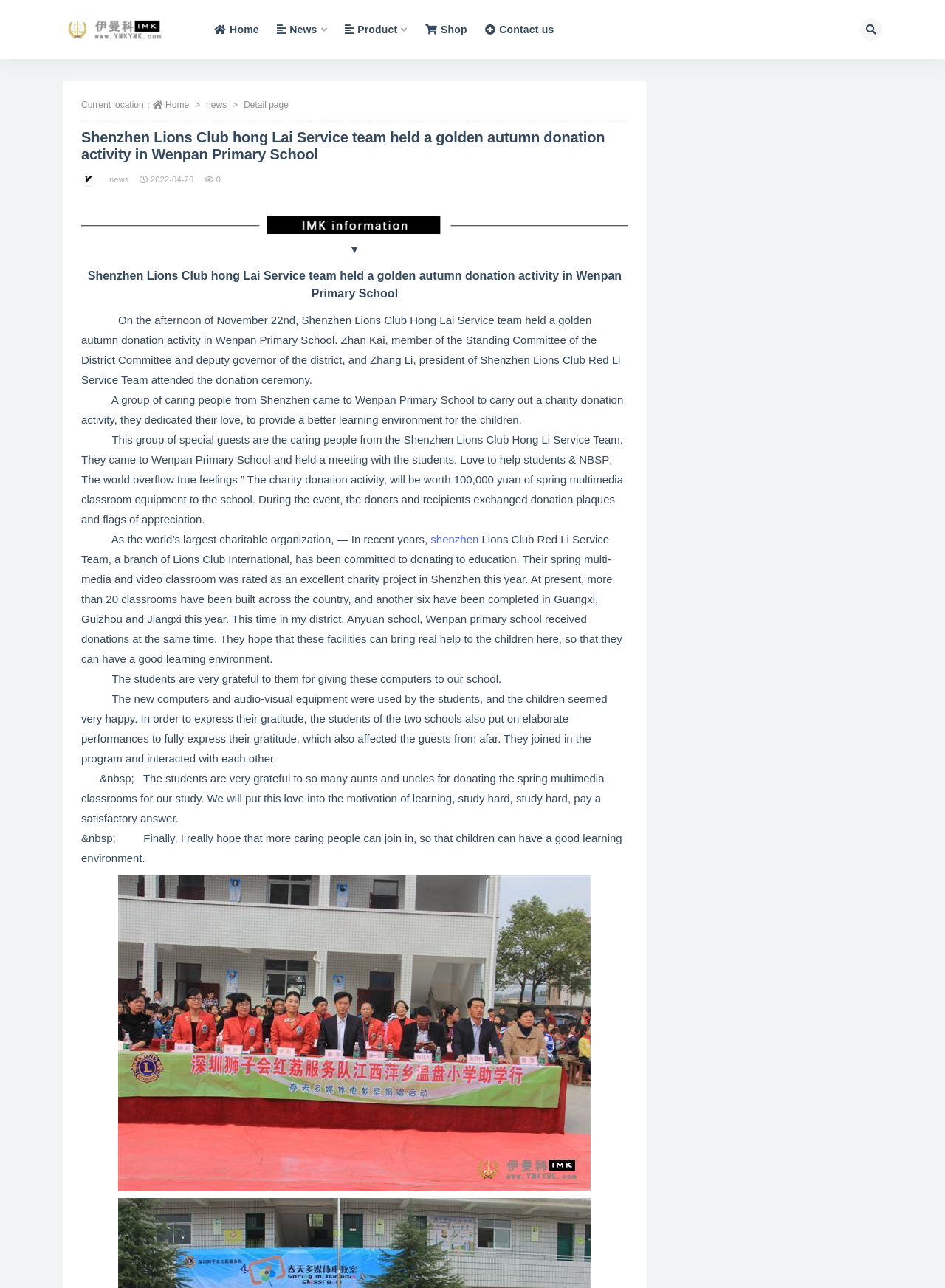Identify the bounding box for the UI element described as: "Haltom City". The coordinates should be four float numbers between 0 and 1, i.e., [left, top, right, bottom].

None